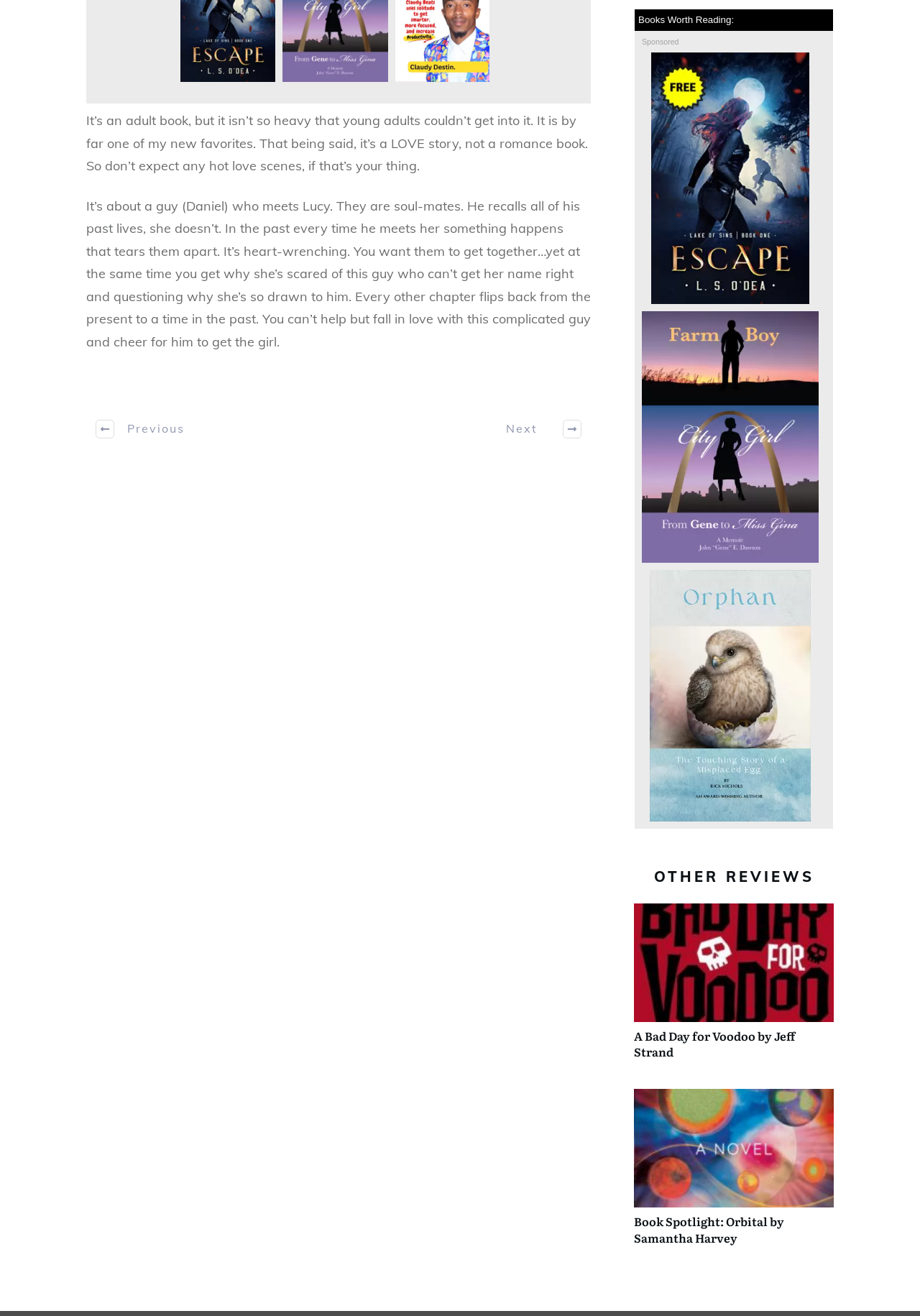Please answer the following question using a single word or phrase: 
What is the genre of the book being described?

Adult book